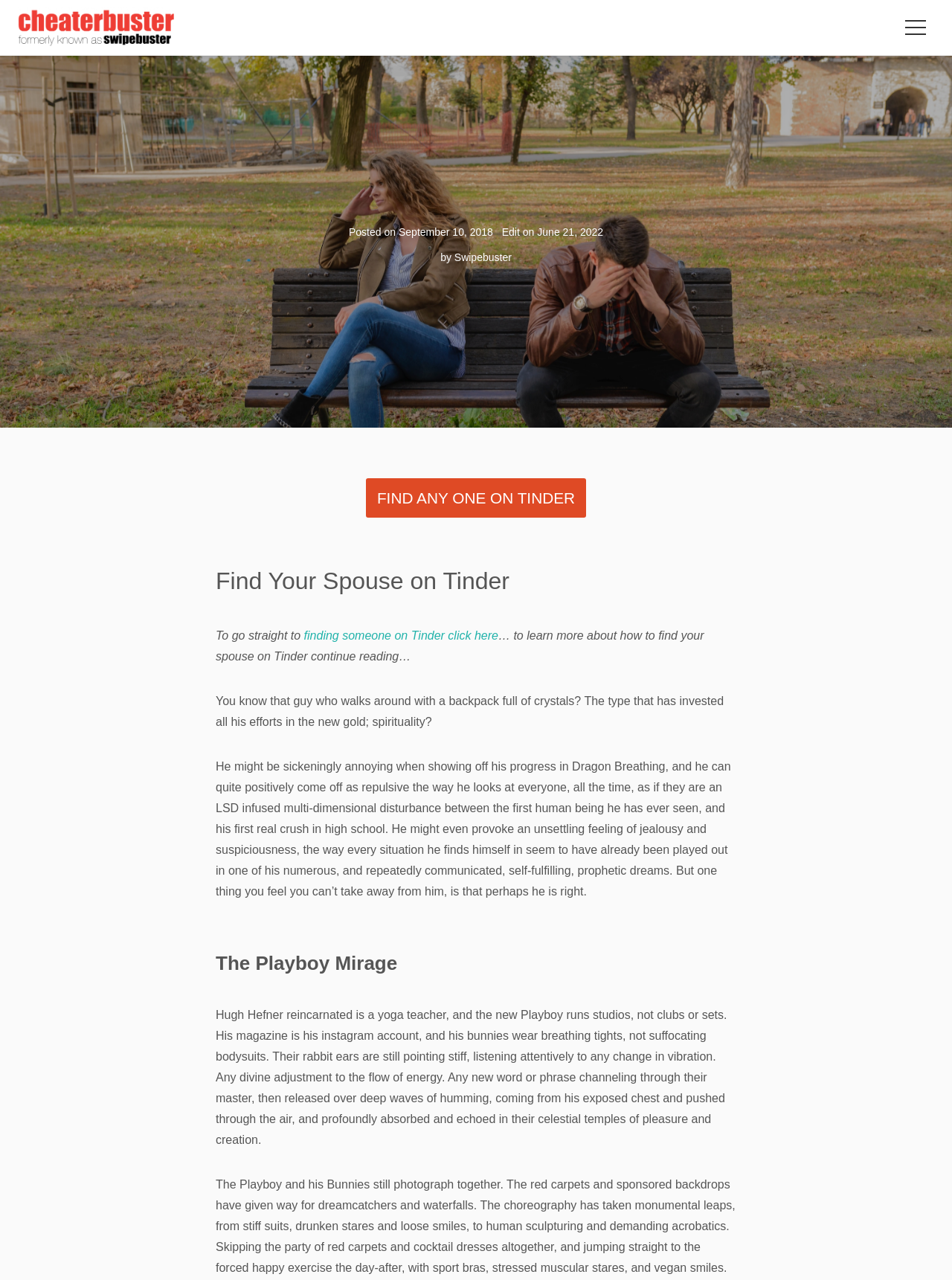Provide a single word or phrase answer to the question: 
What is the purpose of the webpage?

Find someone on Tinder